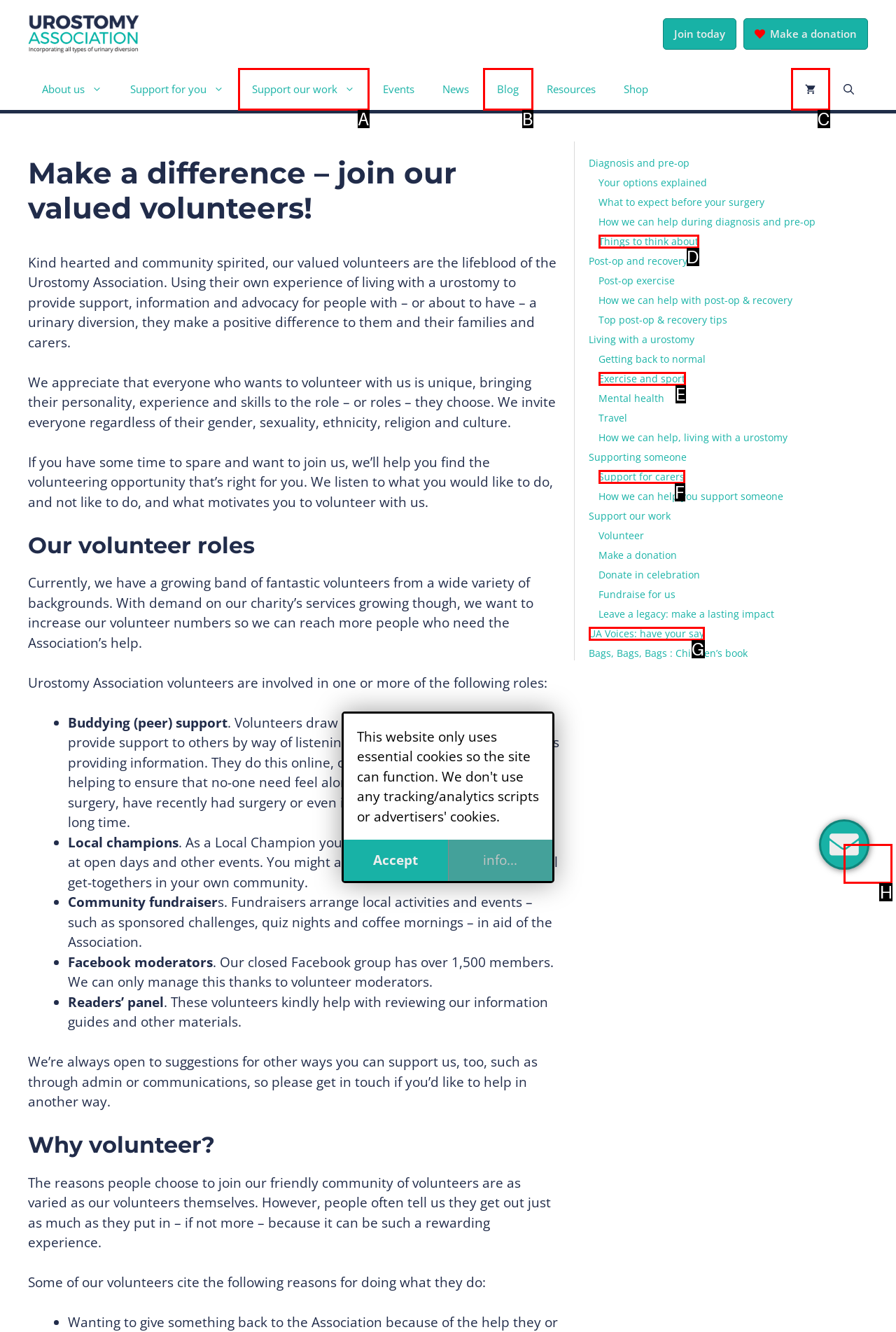Indicate the HTML element that should be clicked to perform the task: Click 'Contact us' Reply with the letter corresponding to the chosen option.

H